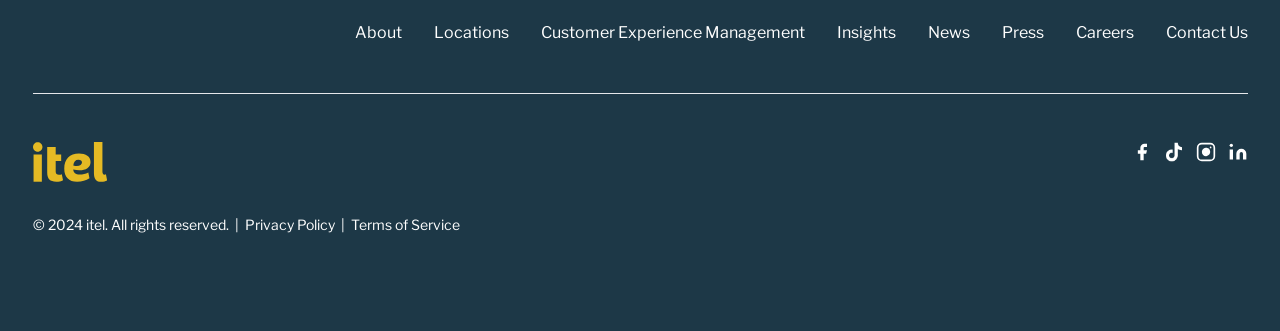Identify and provide the bounding box coordinates of the UI element described: "Privacy Policy". The coordinates should be formatted as [left, top, right, bottom], with each number being a float between 0 and 1.

[0.191, 0.652, 0.261, 0.704]